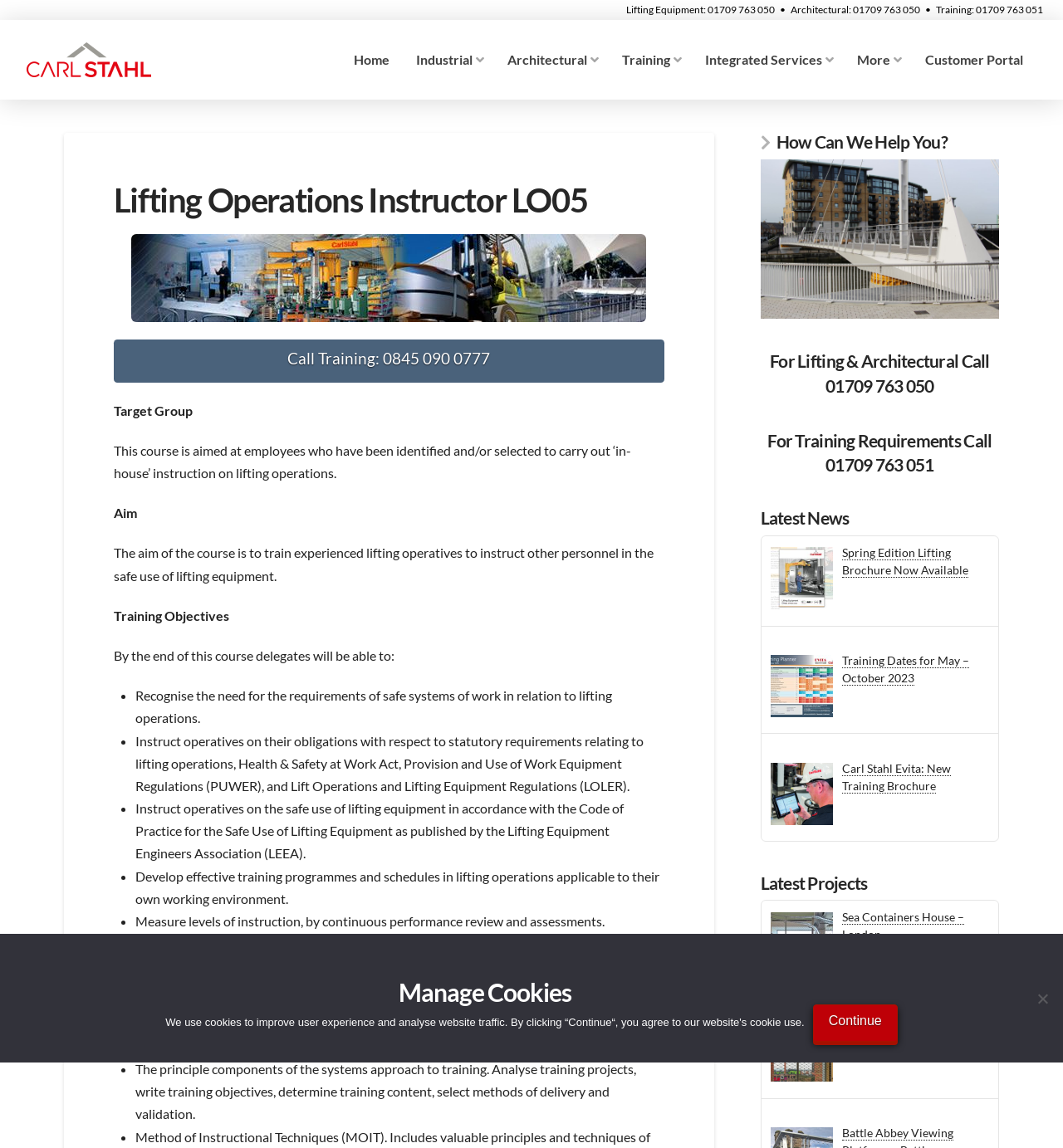Refer to the screenshot and answer the following question in detail:
How many links are there under 'Latest News'?

I found the number of links under 'Latest News' by counting the links under the 'Latest News' heading, and there are three links: 'Spring Edition Lifting Brochure Now Available', 'Training Dates for May – October 2023', and 'Carl Stahl Evita: New Training Brochure'.